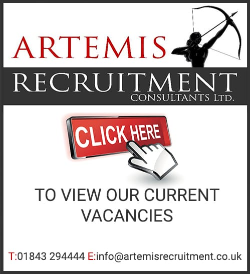What is the purpose of the 'CLICK HERE' button?
Please provide a comprehensive answer based on the contents of the image.

The 'CLICK HERE' button is accompanied by a graphic of a hand icon, indicating interactivity, and invites users to engage further by viewing current job vacancies available through the consultancy.